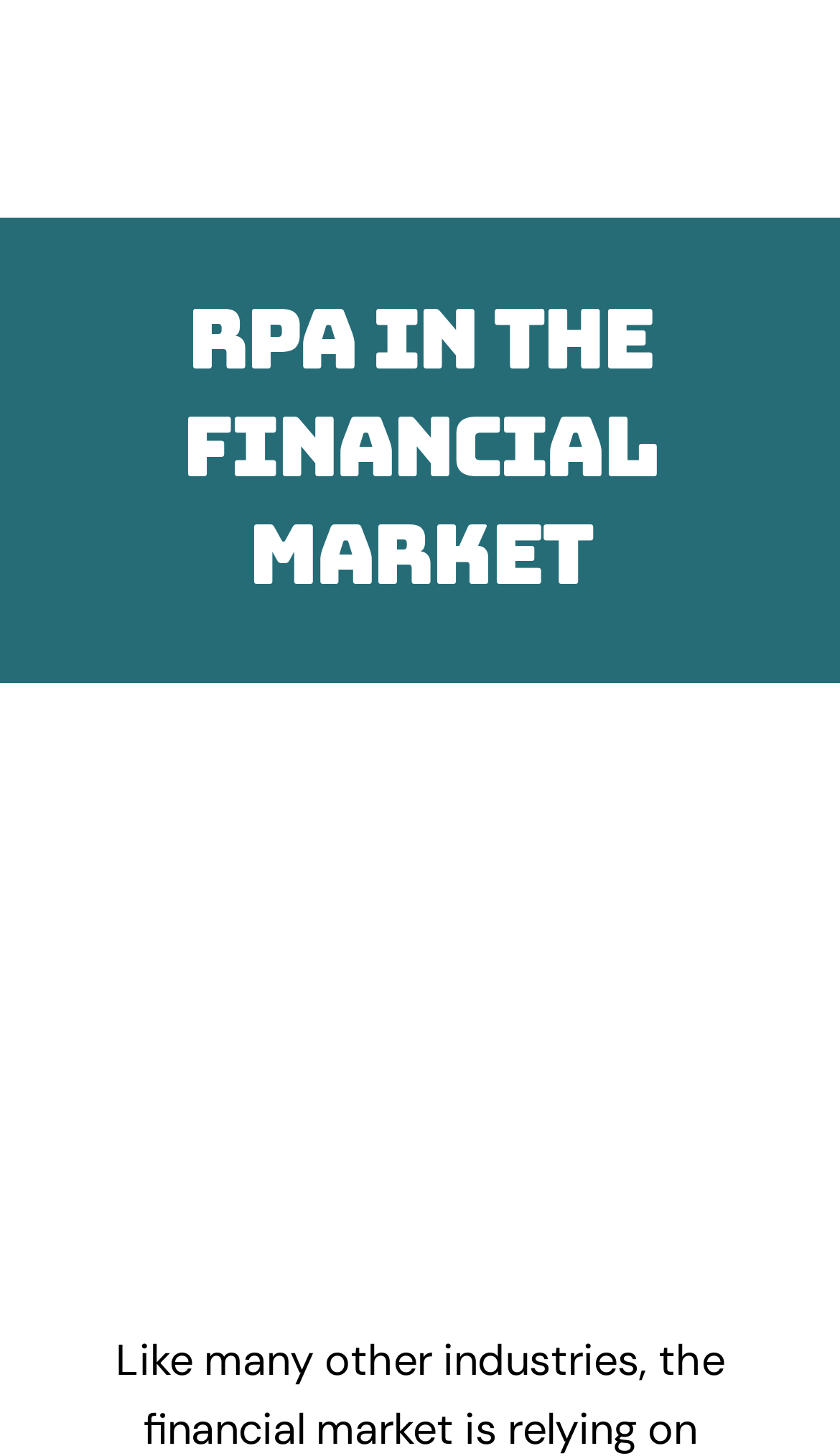Provide the bounding box coordinates in the format (top-left x, top-left y, bottom-right x, bottom-right y). All values are floating point numbers between 0 and 1. Determine the bounding box coordinate of the UI element described as: aria-label="Digital Workforce Solution"

[0.051, 0.016, 0.513, 0.055]